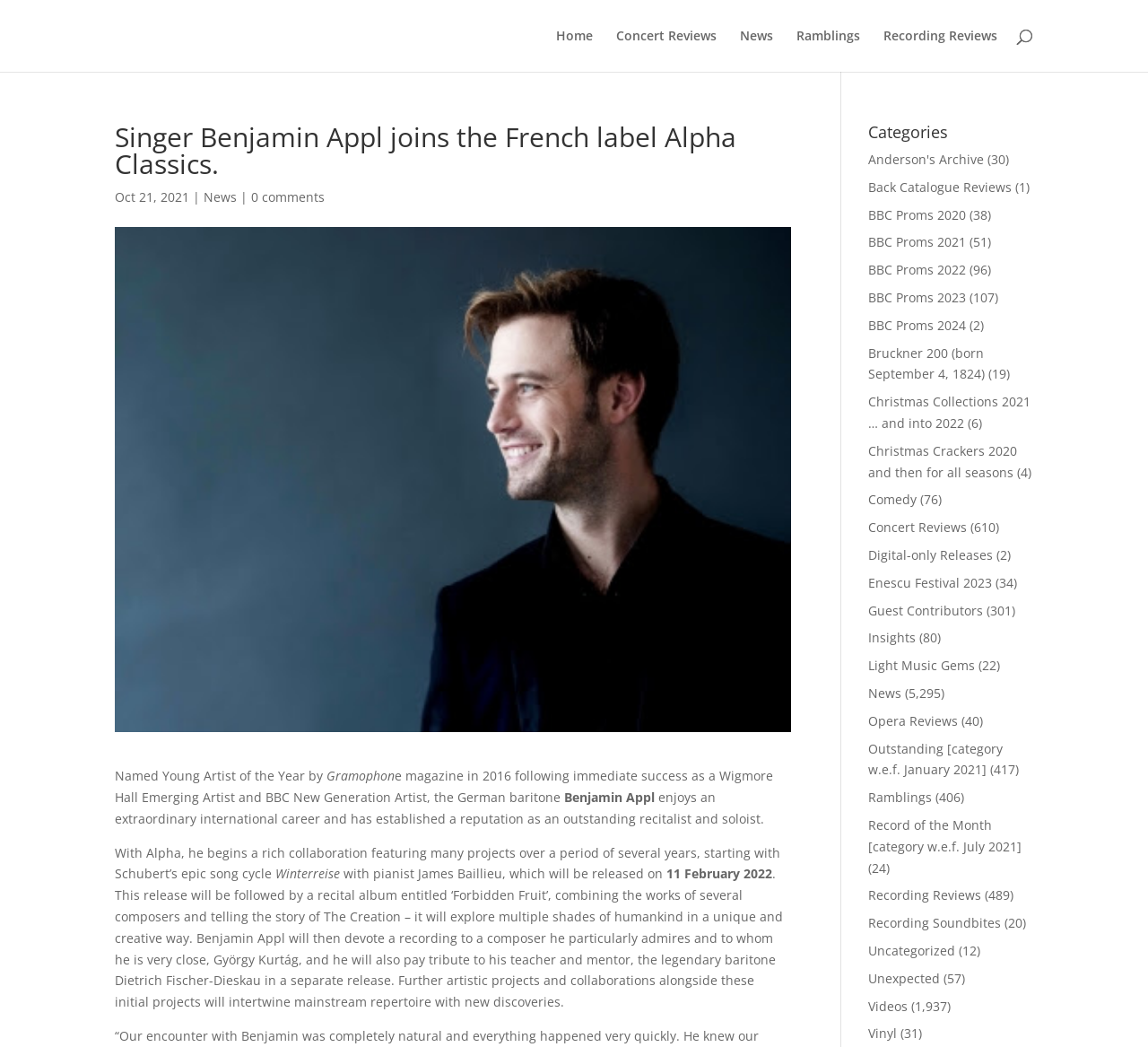Elaborate on the webpage's design and content in a detailed caption.

This webpage is about singer Benjamin Appl joining the French label Alpha Classics. At the top of the page, there are five links: "Home", "Concert Reviews", "News", "Ramblings", and "Recording Reviews". Below these links, there is a search bar that spans across the top of the page. 

The main content of the page is divided into two sections. The left section contains a heading "Singer Benjamin Appl joins the French label Alpha Classics." followed by a paragraph of text that describes Benjamin Appl's career and his upcoming projects with Alpha Classics. The text is divided into several lines, with the first line mentioning his award as Young Artist of the Year by Gramophone magazine in 2016. The subsequent lines describe his collaboration with Alpha Classics, including the release of his album "Winterreise" and other upcoming projects.

The right section of the page contains a heading "Categories" followed by a list of links to various categories, including "Anderson's Archive", "Back Catalogue Reviews", "BBC Proms", and many others. Each link is accompanied by a number in parentheses, indicating the number of items in that category. This list spans across the entire right side of the page, from top to bottom.